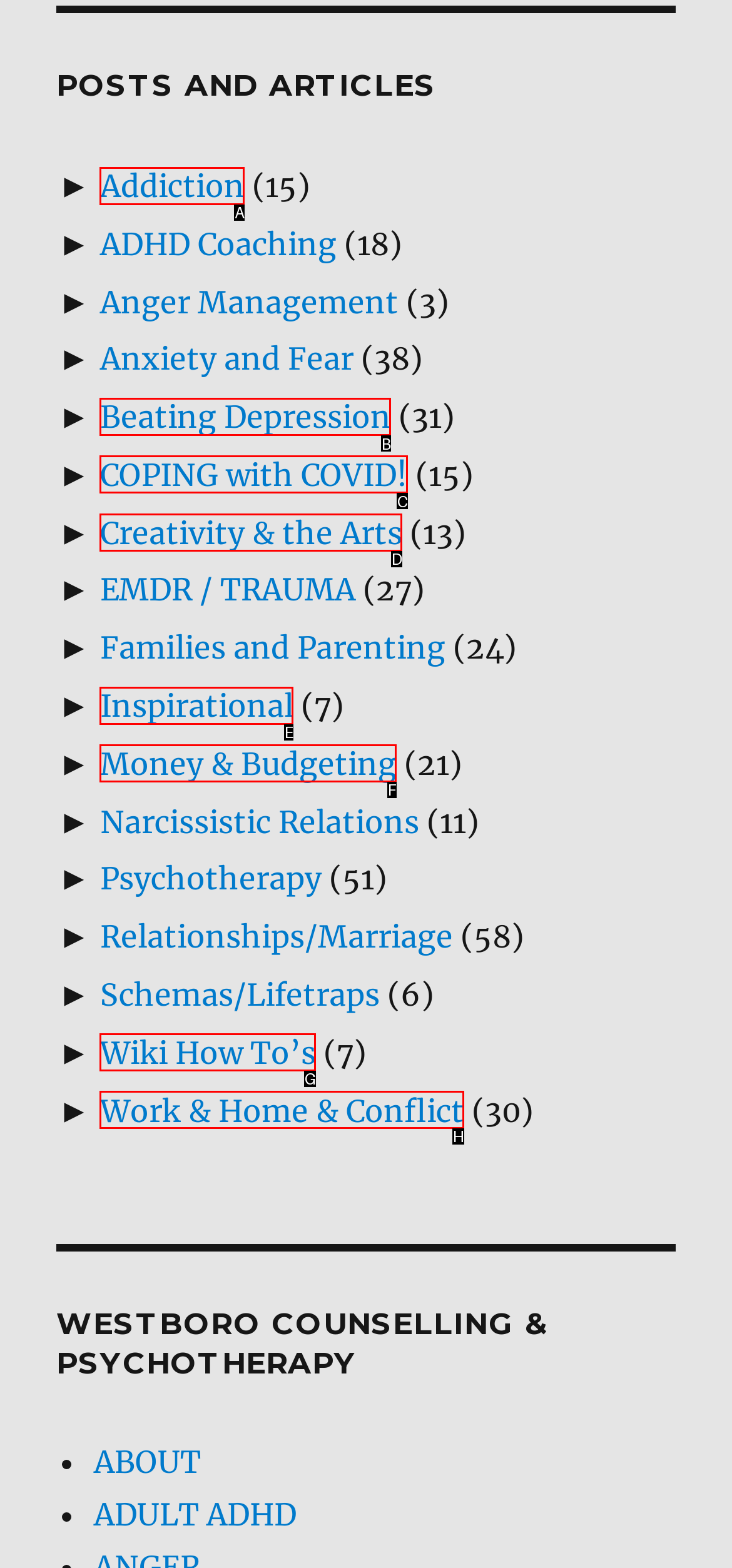Tell me which one HTML element I should click to complete the following task: View Beating Depression Answer with the option's letter from the given choices directly.

B